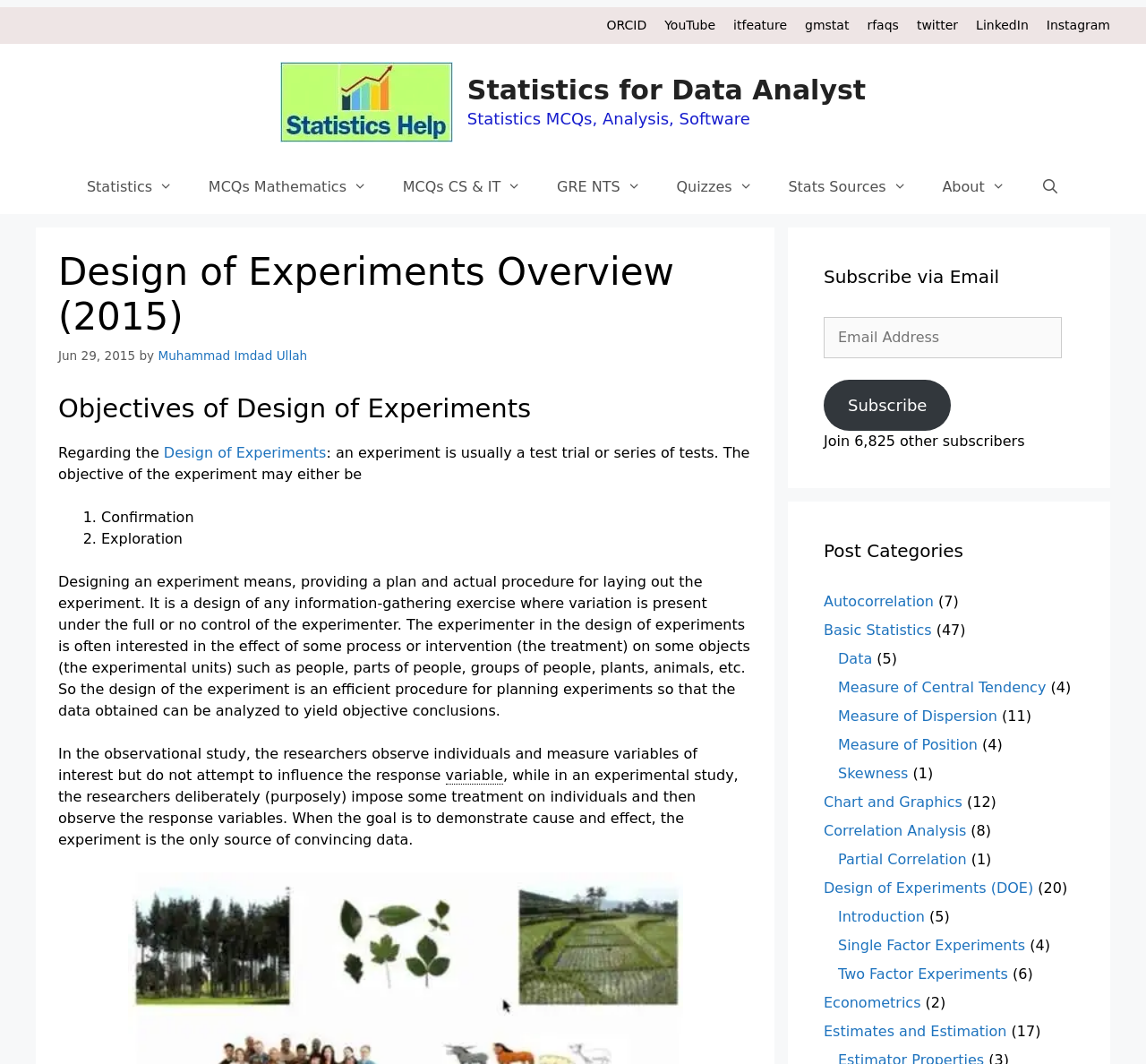Please find the bounding box coordinates for the clickable element needed to perform this instruction: "view SERVICES".

None